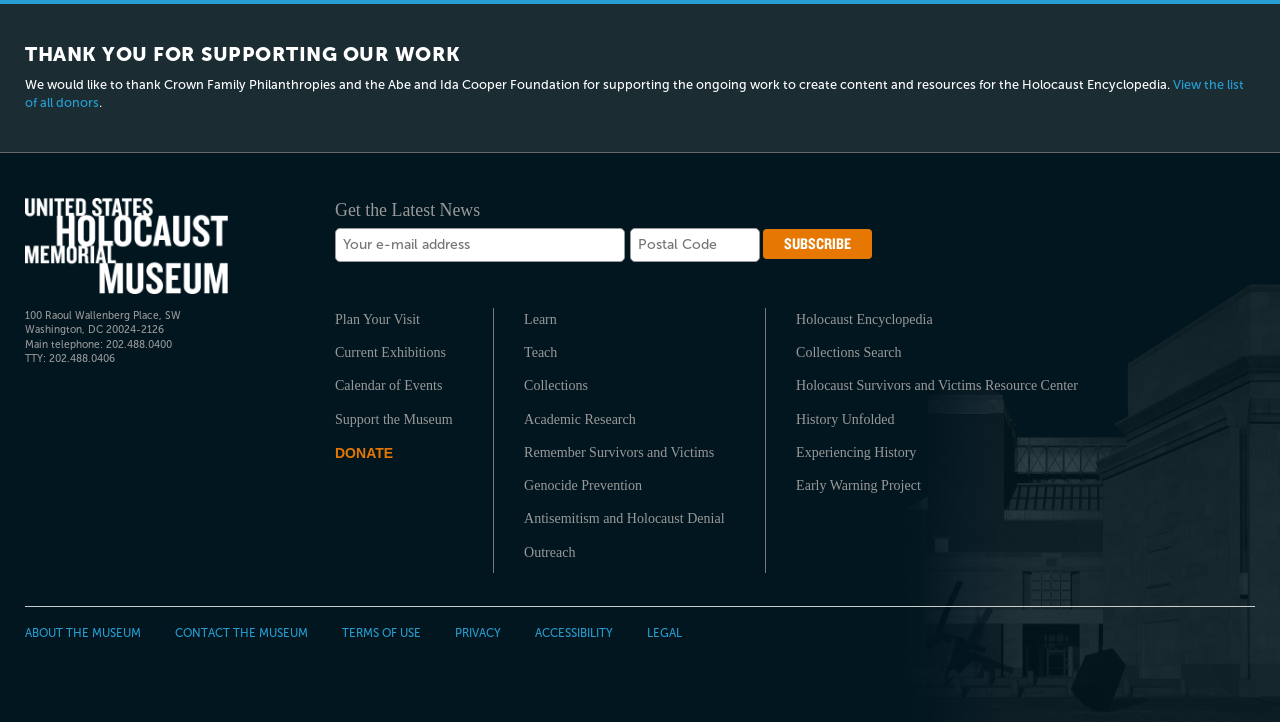Determine the coordinates of the bounding box for the clickable area needed to execute this instruction: "Subscribe to the newsletter".

[0.596, 0.317, 0.681, 0.359]